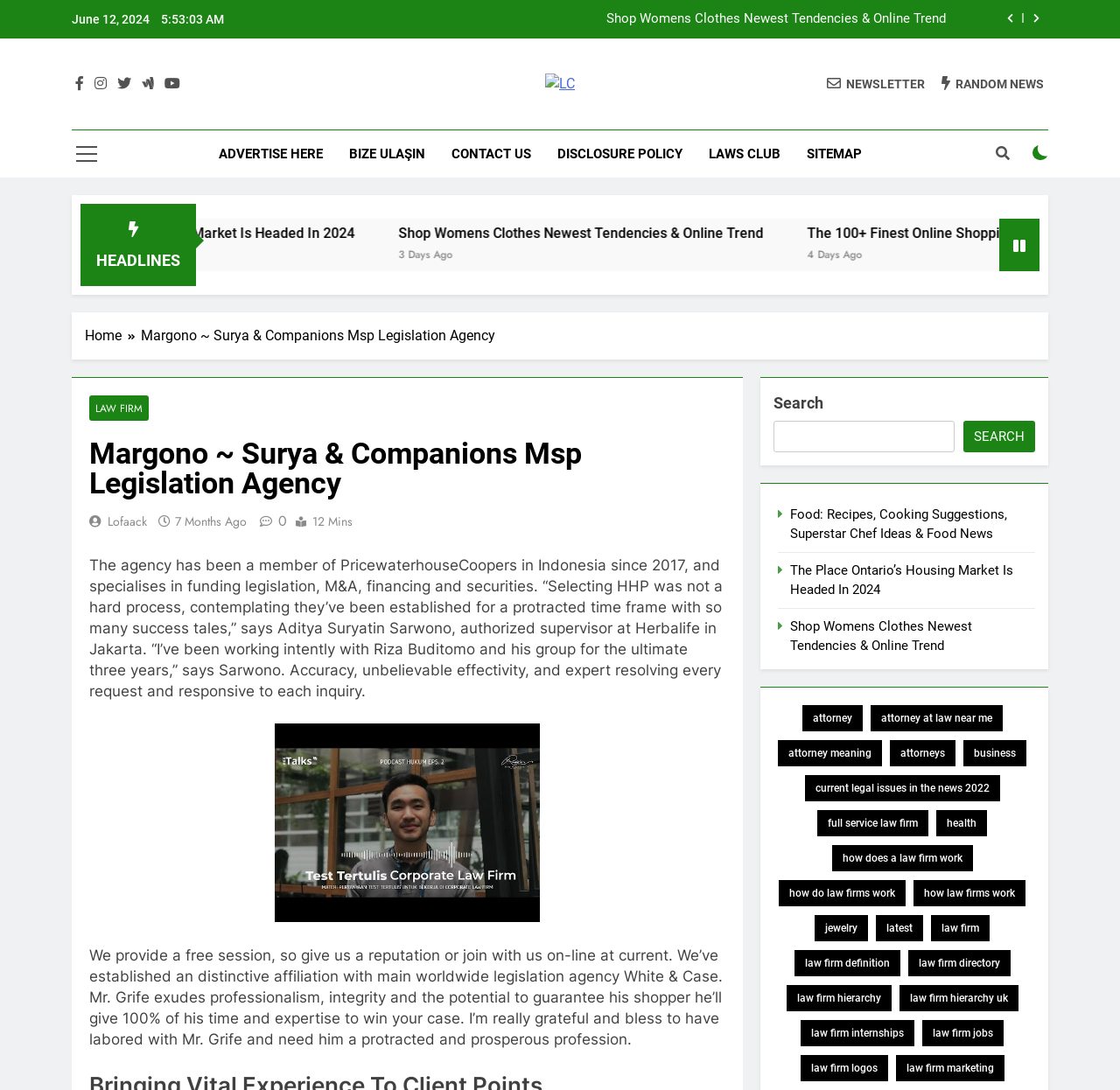Identify the bounding box coordinates of the element to click to follow this instruction: 'Search for something'. Ensure the coordinates are four float values between 0 and 1, provided as [left, top, right, bottom].

[0.691, 0.386, 0.852, 0.415]